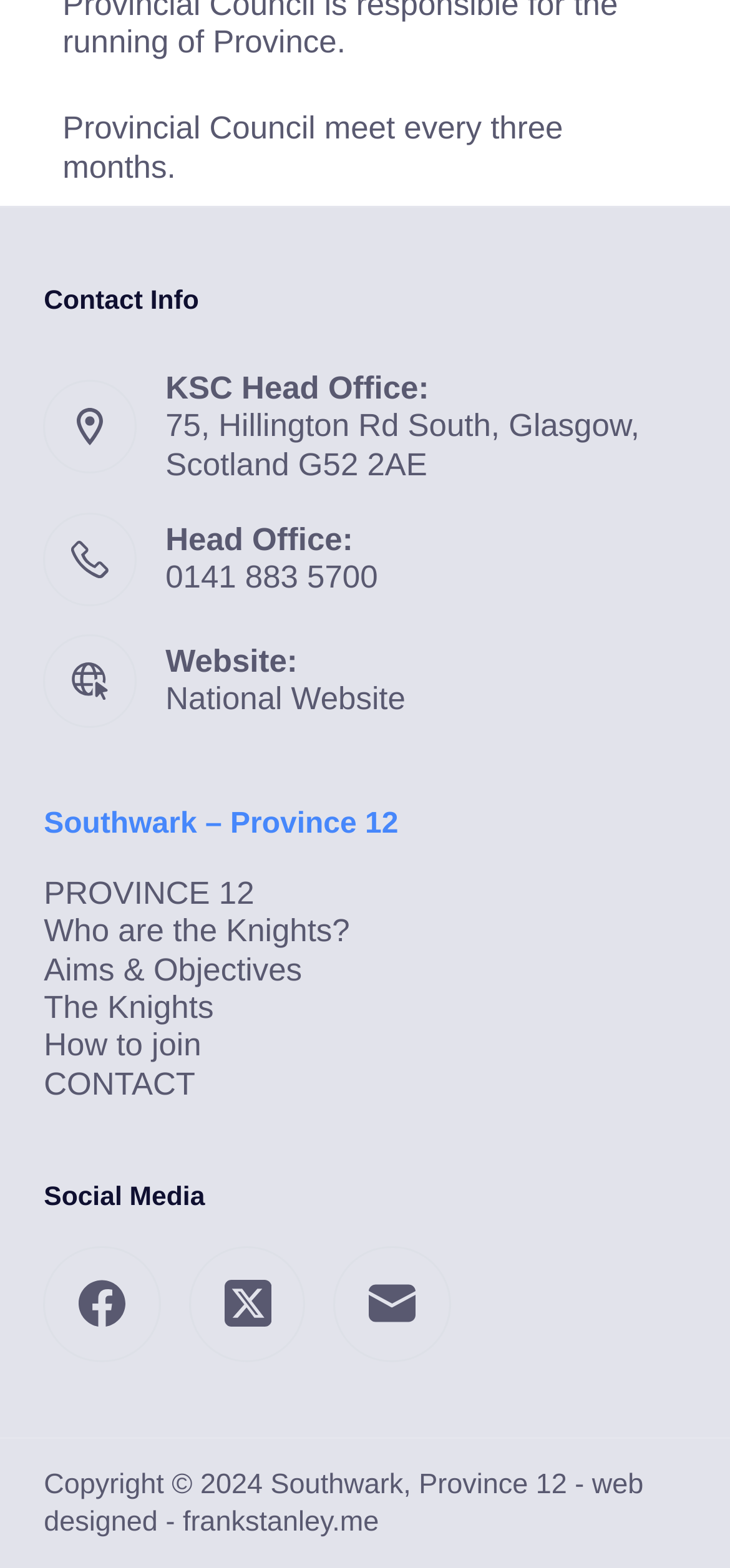Please specify the bounding box coordinates for the clickable region that will help you carry out the instruction: "contact the Province 12".

[0.06, 0.68, 0.267, 0.703]